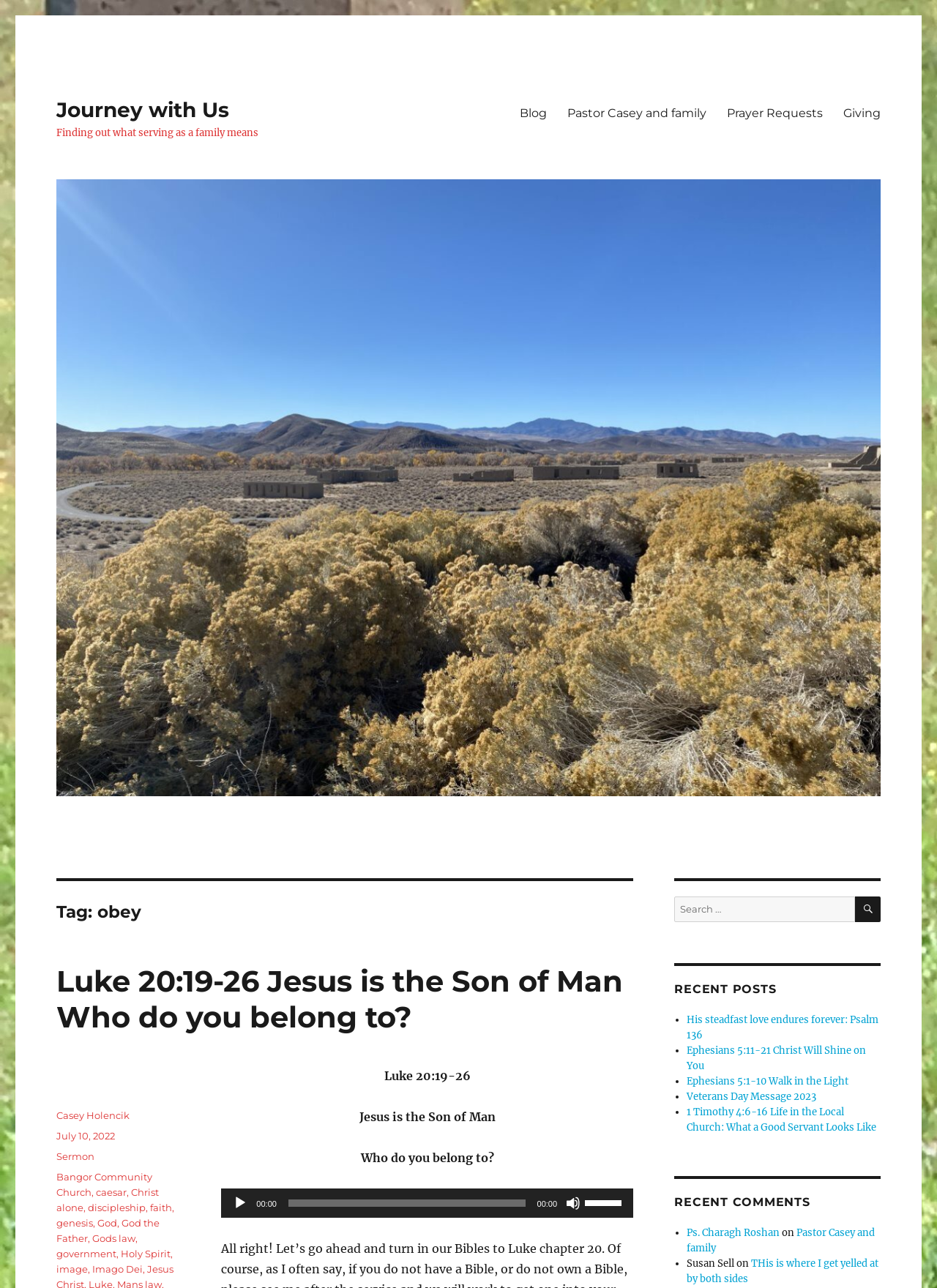Identify the bounding box coordinates of the area you need to click to perform the following instruction: "Explore custom snapback caps".

None